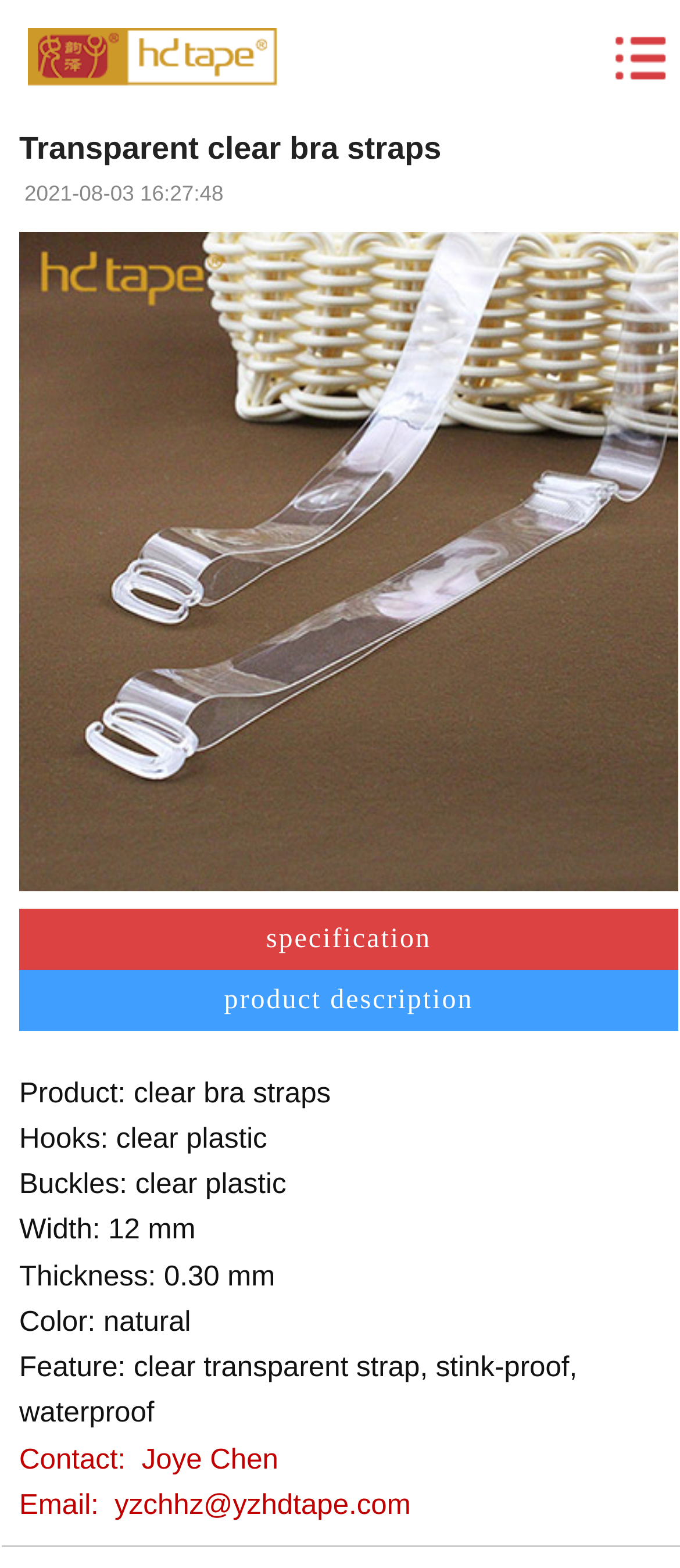What is the width of the bra strap?
Provide a detailed answer to the question using information from the image.

I searched for the product specifications on the webpage and found the text 'Width: 12 mm' which provides the answer to the question.